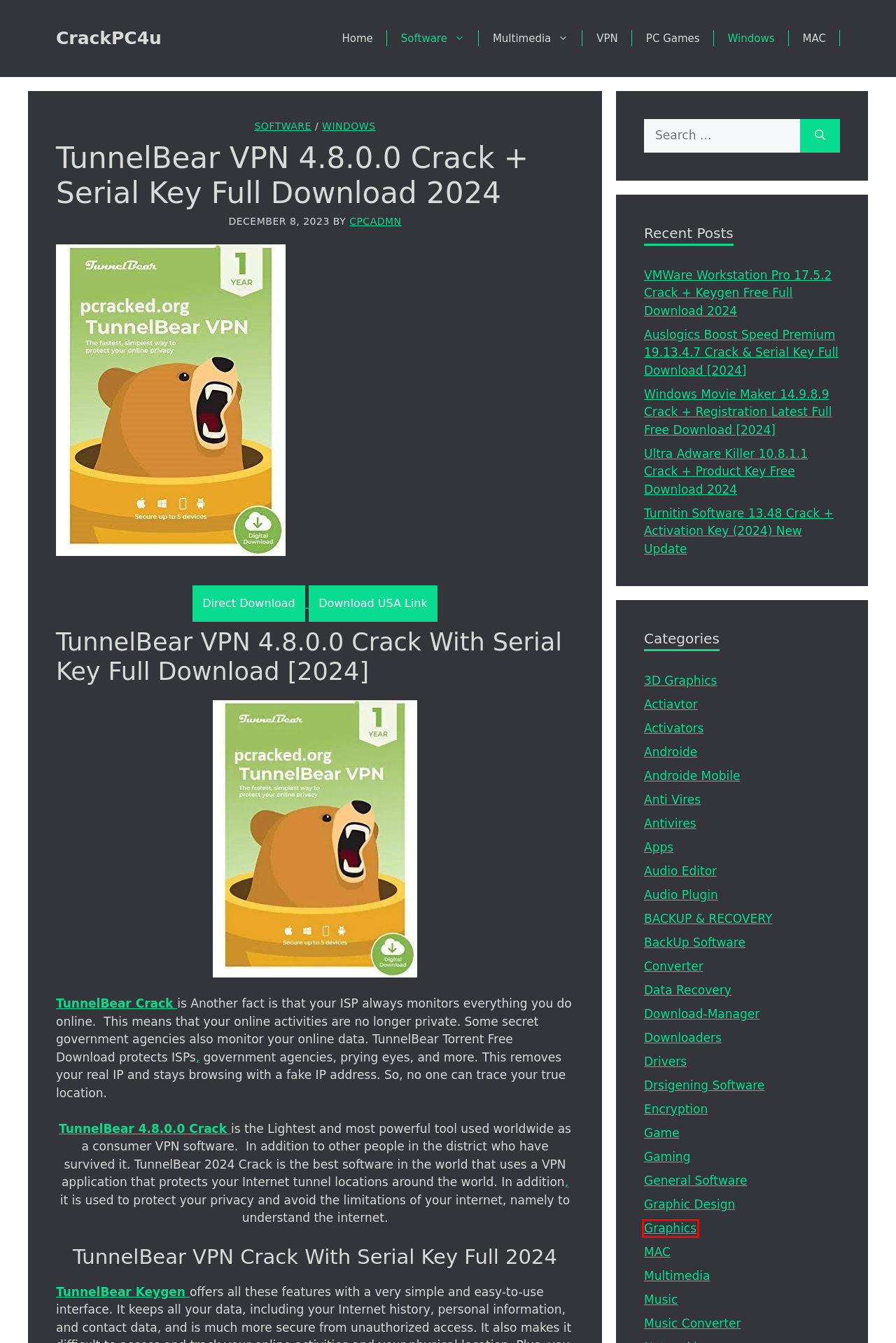Review the screenshot of a webpage that includes a red bounding box. Choose the webpage description that best matches the new webpage displayed after clicking the element within the bounding box. Here are the candidates:
A. Gaming Archives - CrackPC4u
B. Graphics Archives - CrackPC4u
C. Actiavtor Archives - CrackPC4u
D. Data Recovery Archives - CrackPC4u
E. BackUp Software Archives - CrackPC4u
F. Androide Mobile Archives - CrackPC4u
G. Apps Archives - CrackPC4u
H. Antivires Archives - CrackPC4u

B